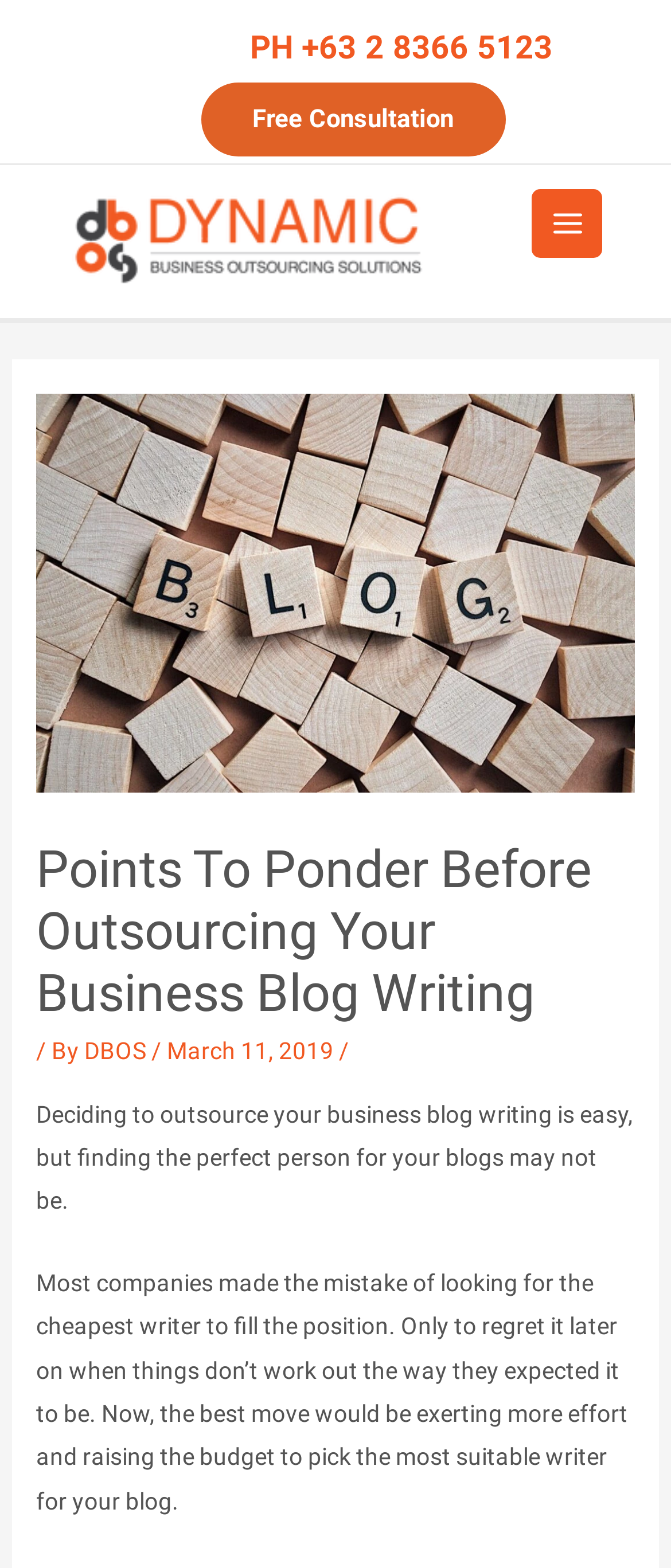What is the recommended approach to outsourcing blog writing?
Using the image as a reference, answer the question with a short word or phrase.

Exerting more effort and raising the budget